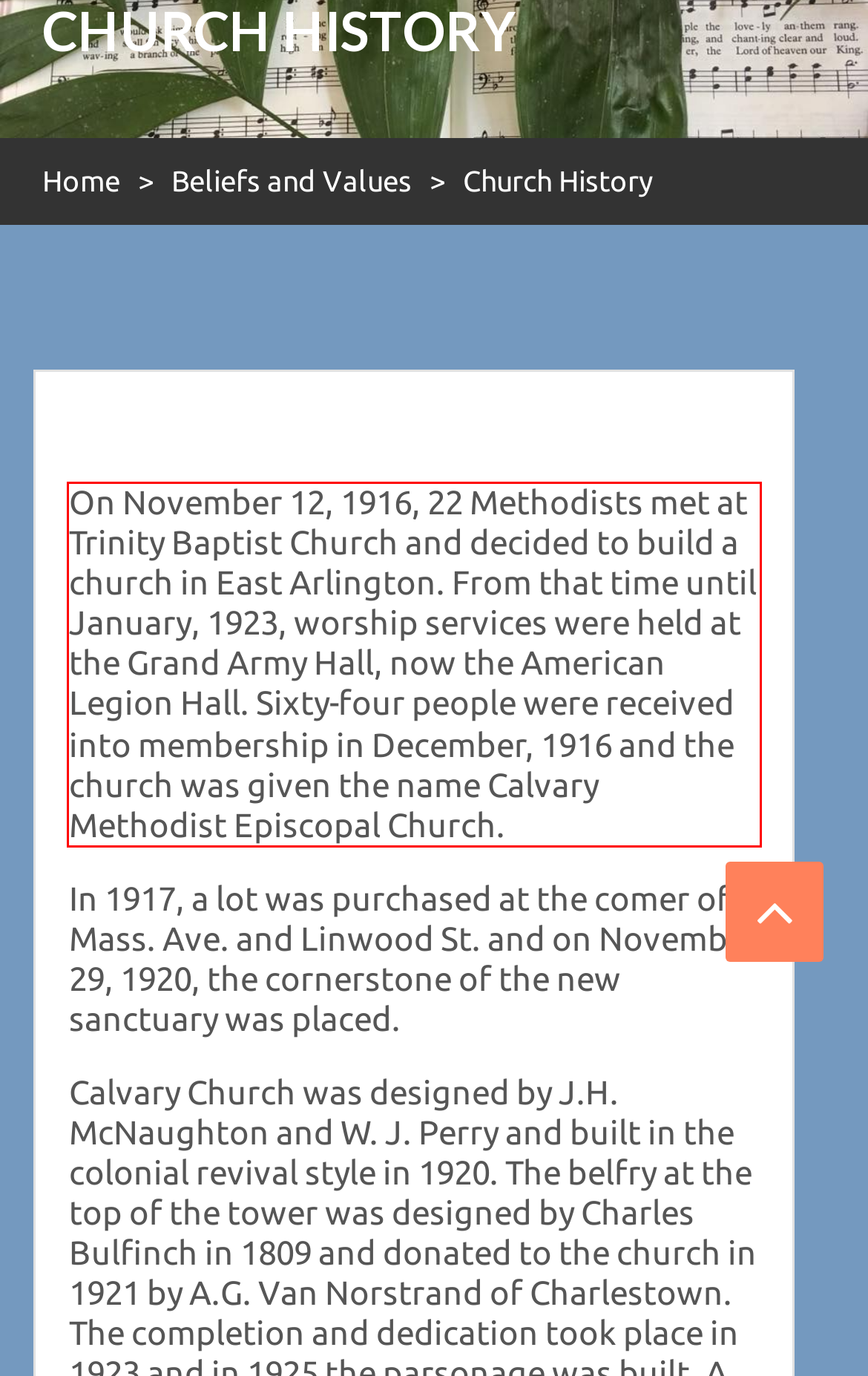Using OCR, extract the text content found within the red bounding box in the given webpage screenshot.

On November 12, 1916, 22 Methodists met at Trinity Baptist Church and decided to build a church in East Arlington. From that time until January, 1923, worship services were held at the Grand Army Hall, now the American Legion Hall. Sixty-four people were received into membership in December, 1916 and the church was given the name Calvary Methodist Episcopal Church.